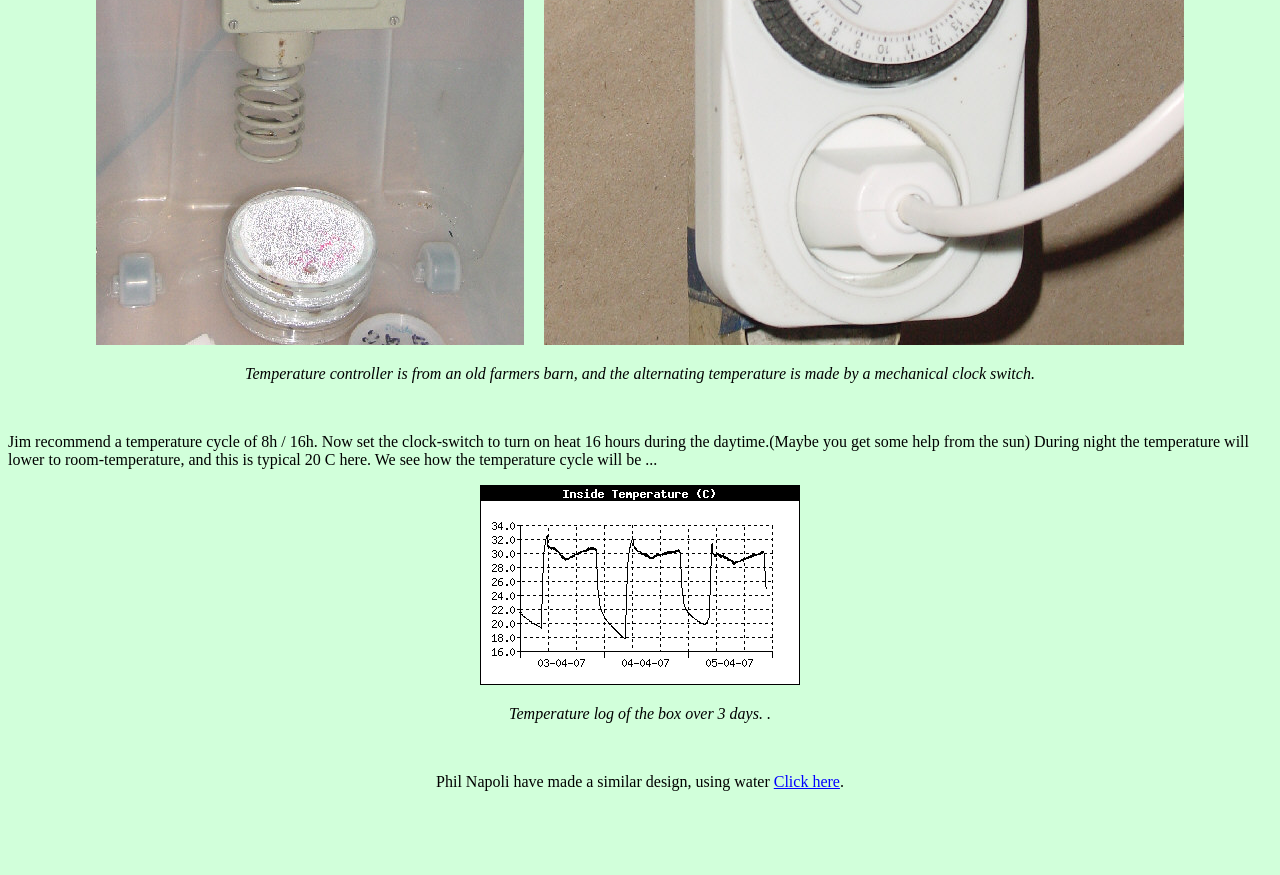Based on what you see in the screenshot, provide a thorough answer to this question: What is the purpose of the clock switch?

The purpose of the clock switch can be inferred from the second paragraph of the text, where it is stated 'Now set the clock-switch to turn on heat 16 hours during the daytime.' This suggests that the clock switch is used to turn on the heat during the daytime.